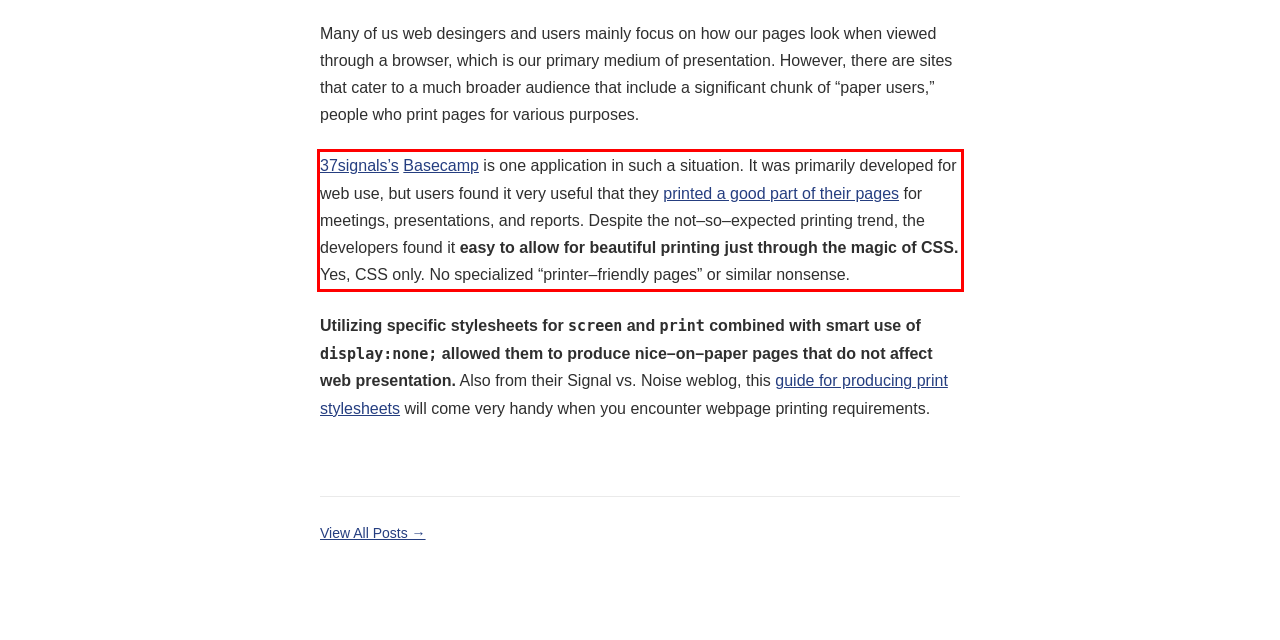Analyze the screenshot of the webpage and extract the text from the UI element that is inside the red bounding box.

37signals’s Basecamp is one application in such a situation. It was primarily developed for web use, but users found it very useful that they printed a good part of their pages for meetings, presentations, and reports. Despite the not–so–expected printing trend, the developers found it easy to allow for beautiful printing just through the magic of CSS. Yes, CSS only. No specialized “printer–friendly pages” or similar nonsense.